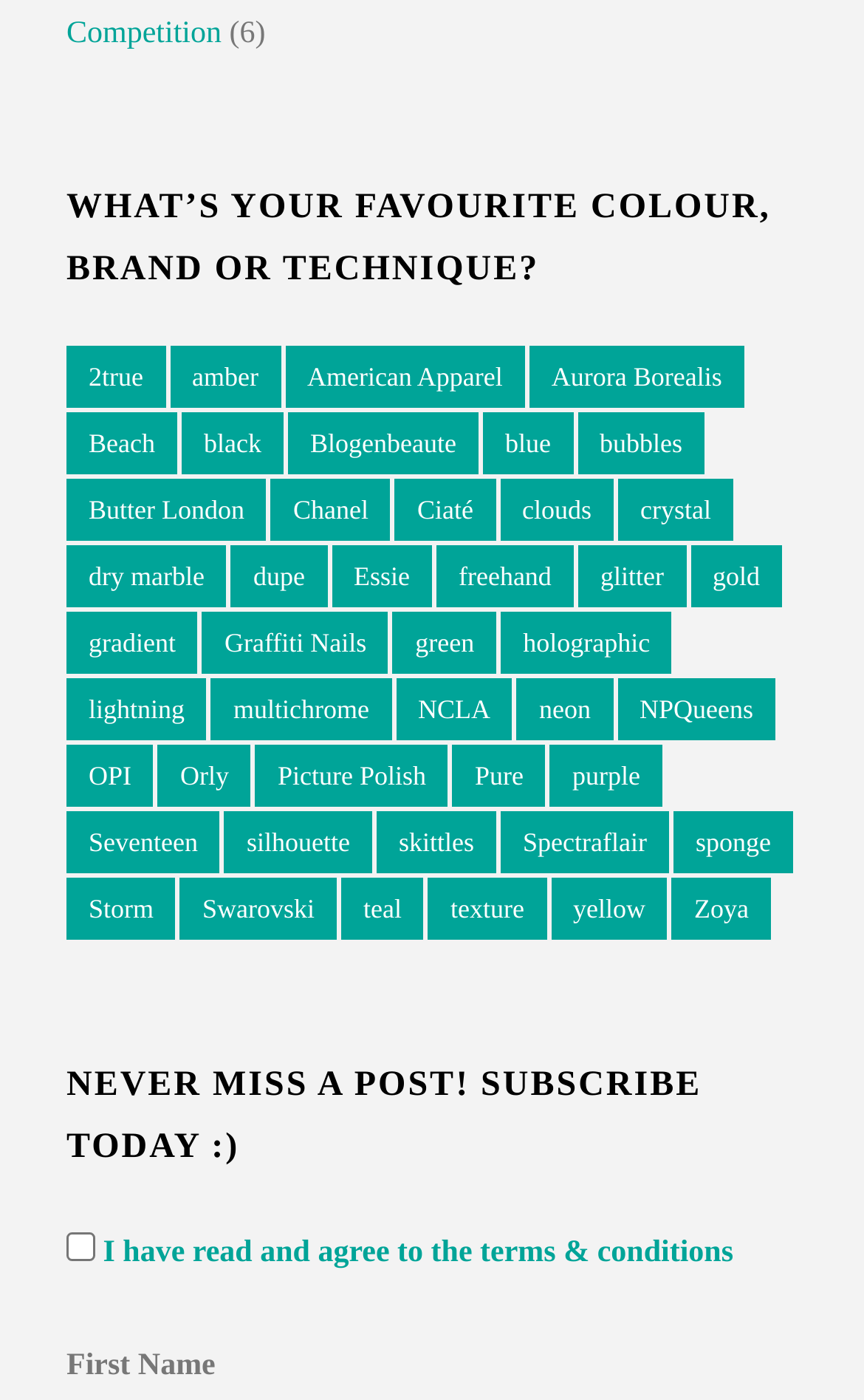Using the format (top-left x, top-left y, bottom-right x, bottom-right y), provide the bounding box coordinates for the described UI element. All values should be floating point numbers between 0 and 1: dry marble

[0.077, 0.389, 0.262, 0.433]